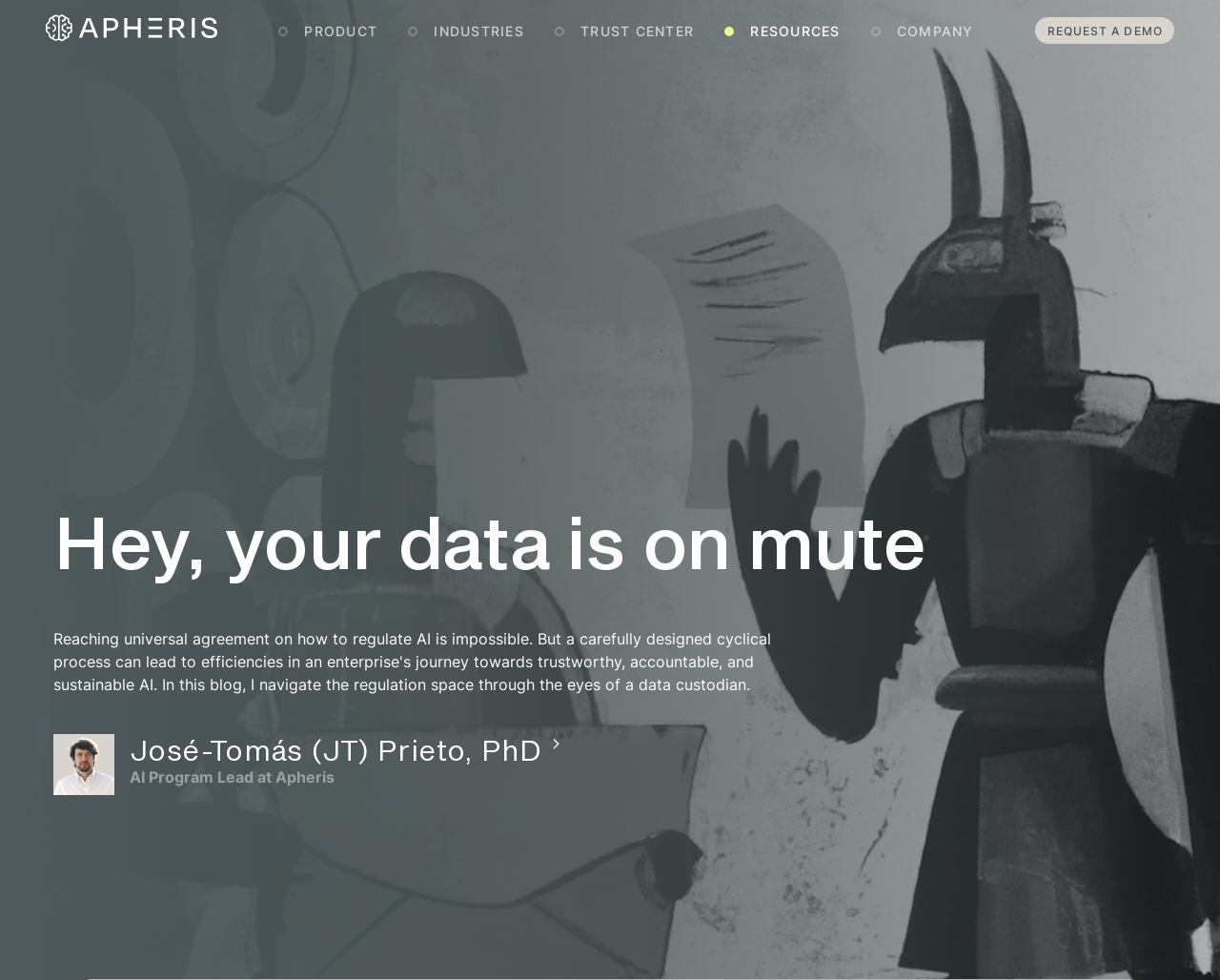Identify the text that serves as the heading for the webpage and generate it.

Hey, your data is on mute